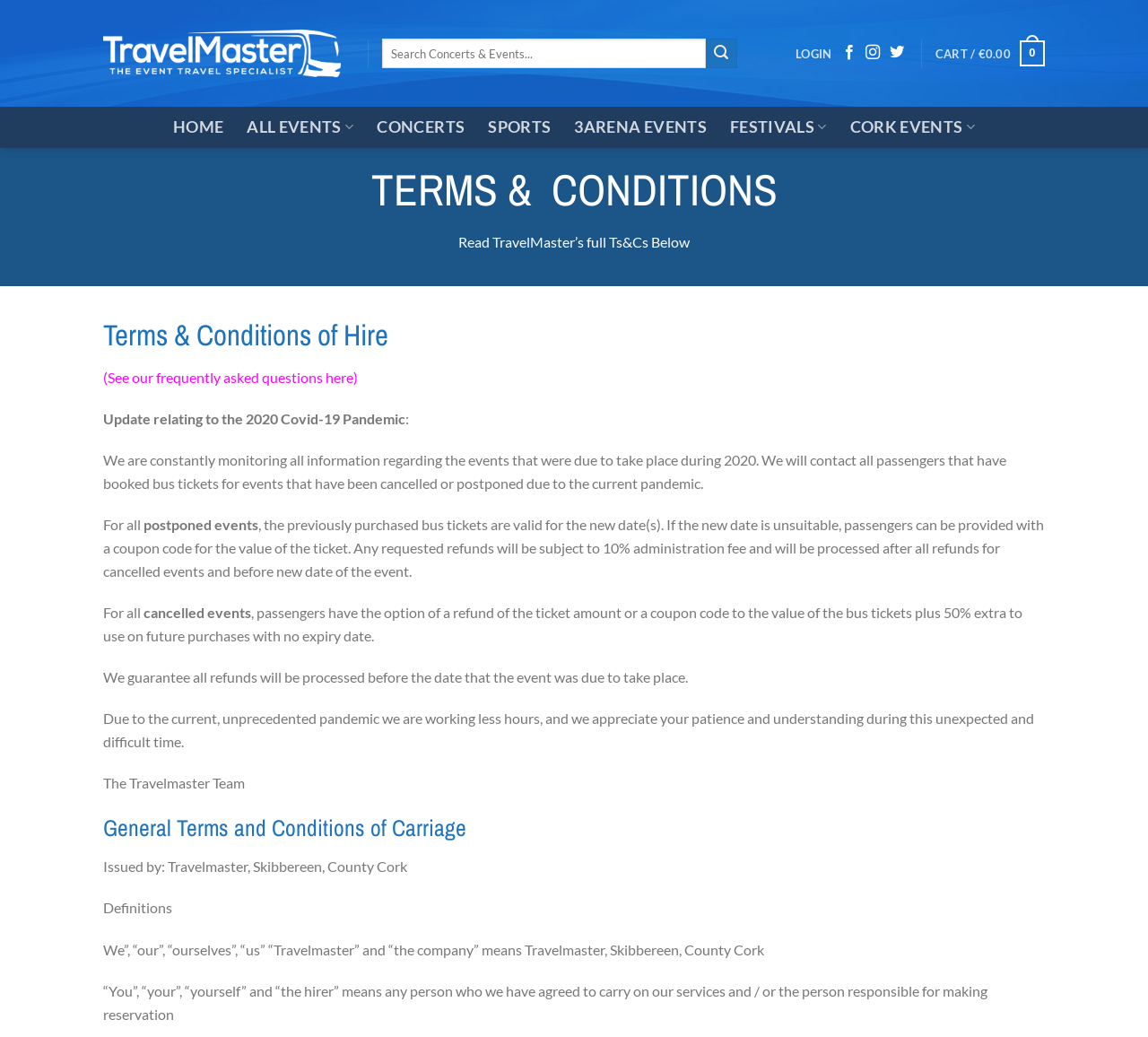Elaborate on the information and visuals displayed on the webpage.

The webpage is titled "Terms & Conditions - Travel Master" and has a prominent link to the Travel Master website at the top left corner. Below this, there is a search bar with a submit button, allowing users to search for specific terms or conditions.

To the top right, there are several links, including "LOGIN", "Follow on Facebook", "Follow on Instagram", "Follow on Twitter", and "CART / €0.00 0". Below these, there is a navigation menu with links to "HOME", "ALL EVENTS", "CONCERTS", "SPORTS", "3ARENA EVENTS", and "FESTIVALS", as well as a link to "CORK EVENTS" with a dropdown menu.

The main content of the page is divided into sections, starting with a heading "TERMS & CONDITIONS" followed by a brief introduction "Read TravelMaster’s full Ts&Cs Below". The next section is titled "Terms & Conditions of Hire" and provides information about the company's policies regarding events affected by the 2020 Covid-19 pandemic.

The text explains that the company is monitoring the situation and will contact passengers who have booked bus tickets for cancelled or postponed events. It outlines the options available to passengers, including using their existing tickets for the new date or receiving a coupon code or refund.

The page continues with sections on "General Terms and Conditions of Carriage" and "Definitions", which provide detailed information about the company's policies and terms of service. The text is organized into paragraphs and uses headings to break up the content and make it easier to read.